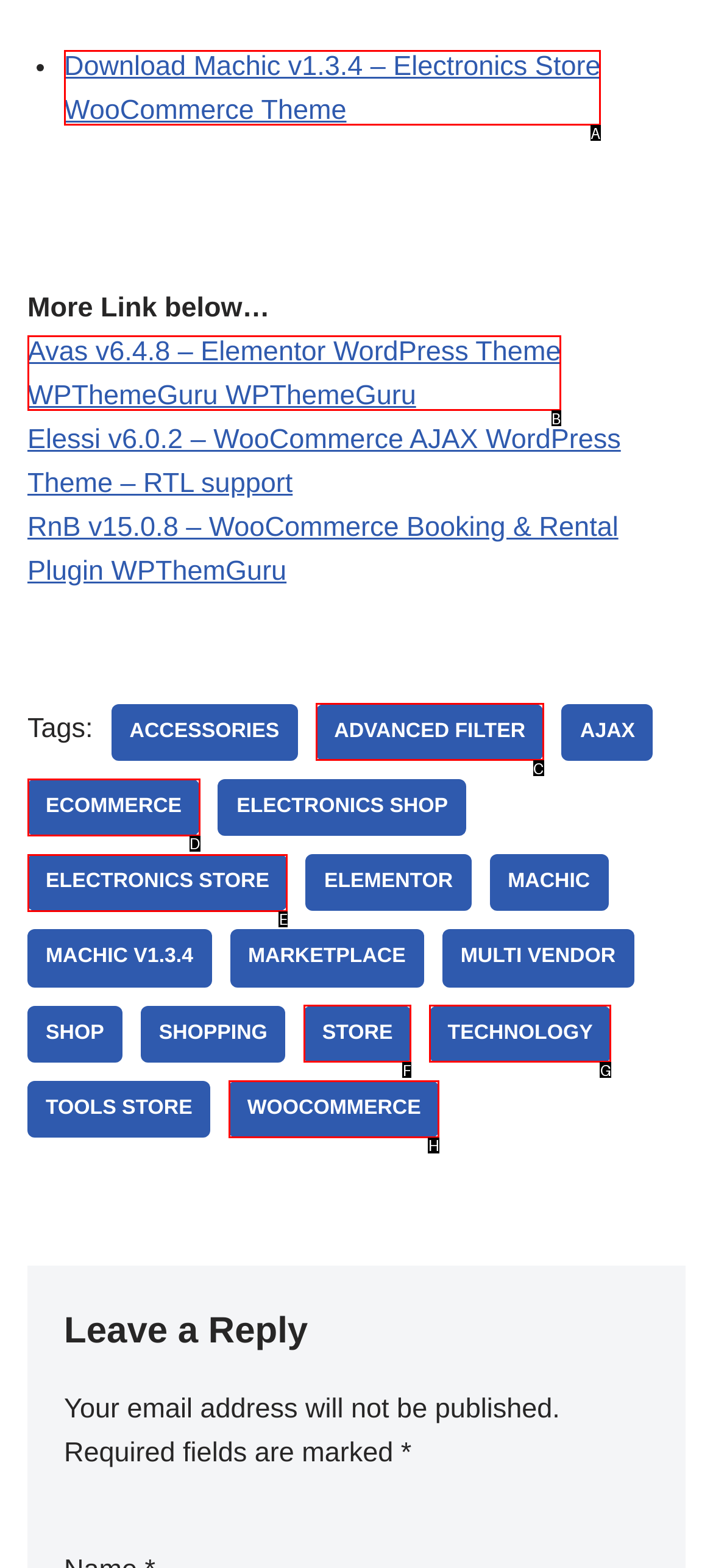Indicate which HTML element you need to click to complete the task: Download Machic v1.3.4 theme. Provide the letter of the selected option directly.

A